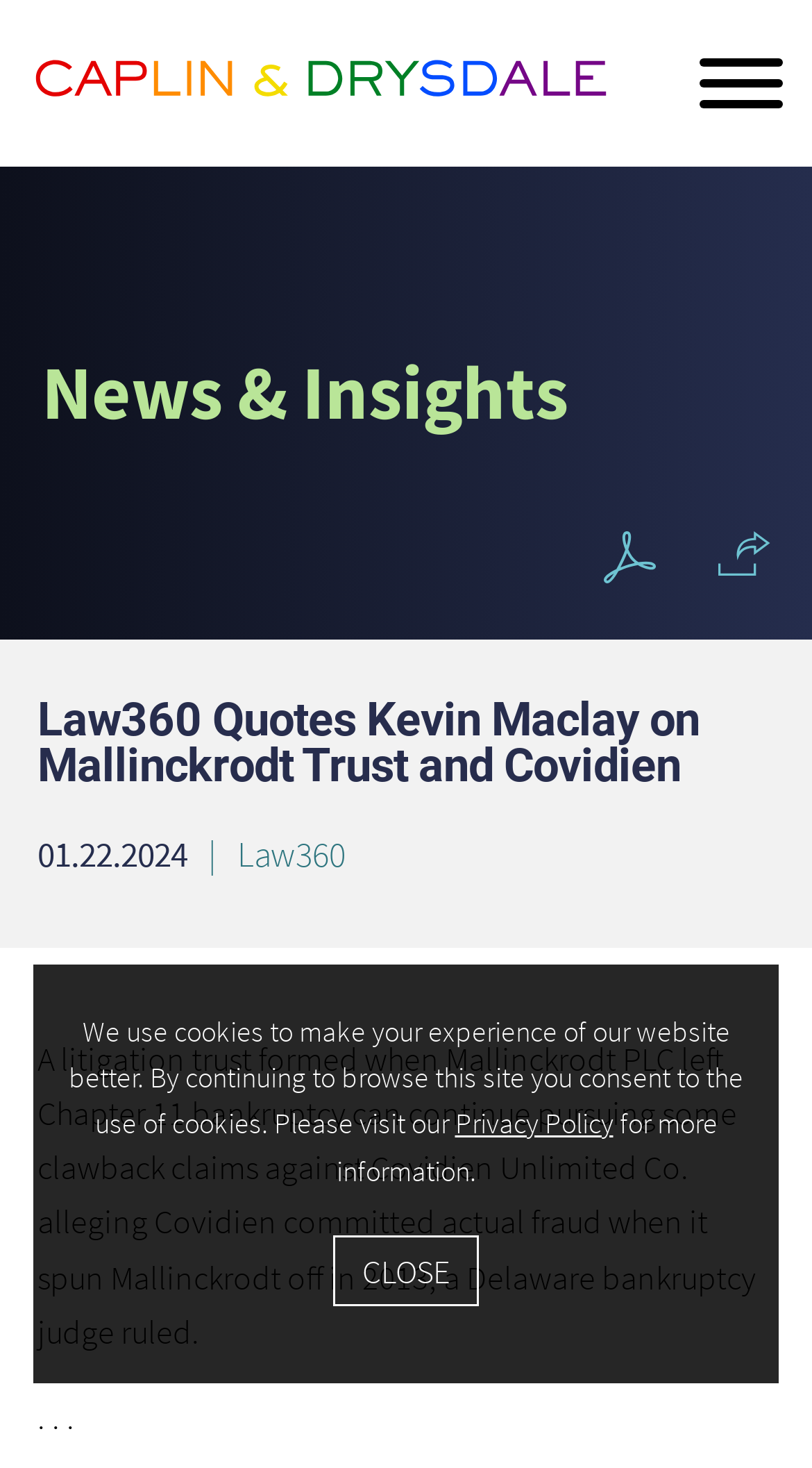Find the bounding box coordinates corresponding to the UI element with the description: "alt="Caplin & Drysdale"". The coordinates should be formatted as [left, top, right, bottom], with values as floats between 0 and 1.

[0.041, 0.04, 0.959, 0.067]